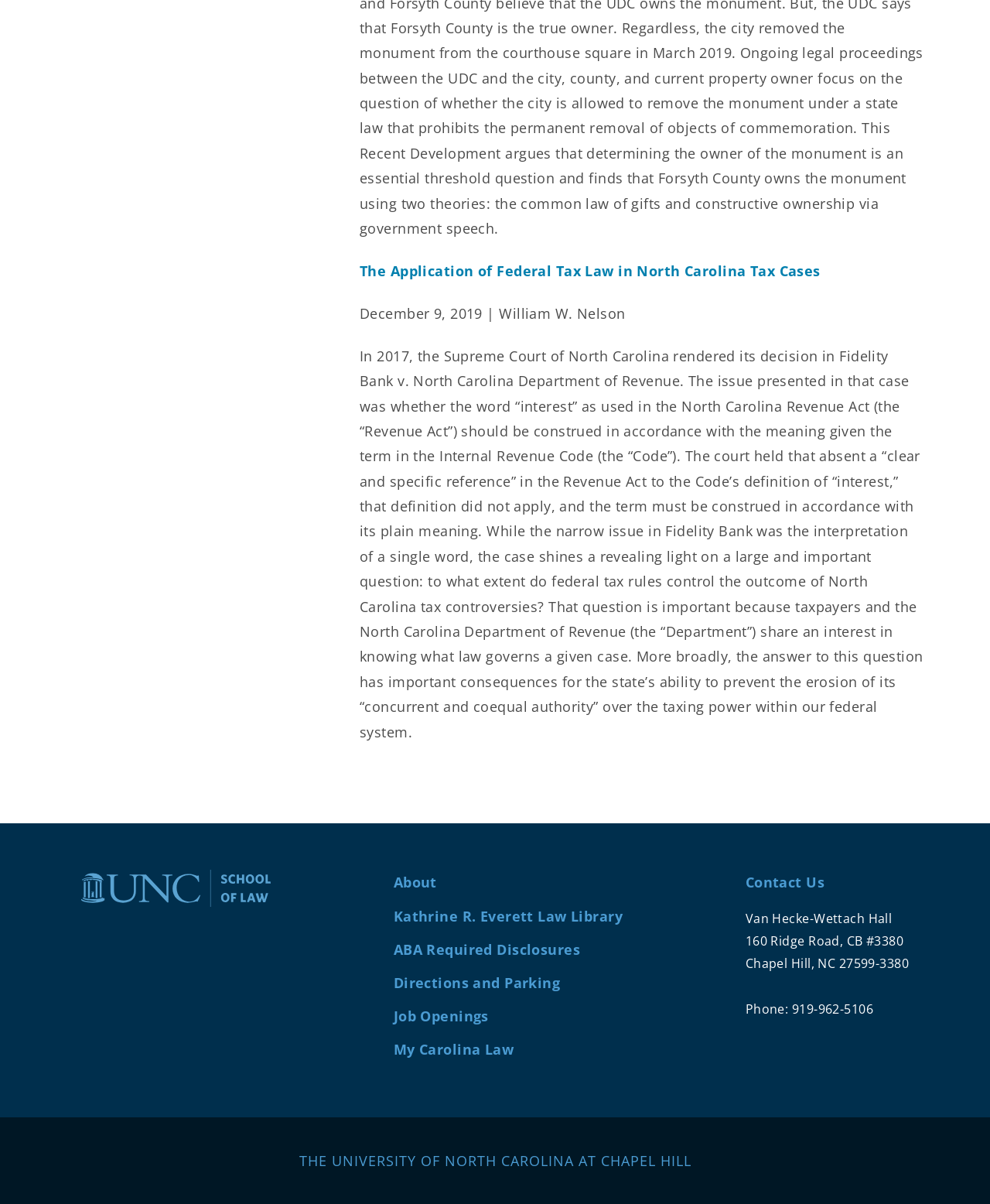Specify the bounding box coordinates for the region that must be clicked to perform the given instruction: "view the North Carolina Law Review logo".

[0.082, 0.741, 0.273, 0.756]